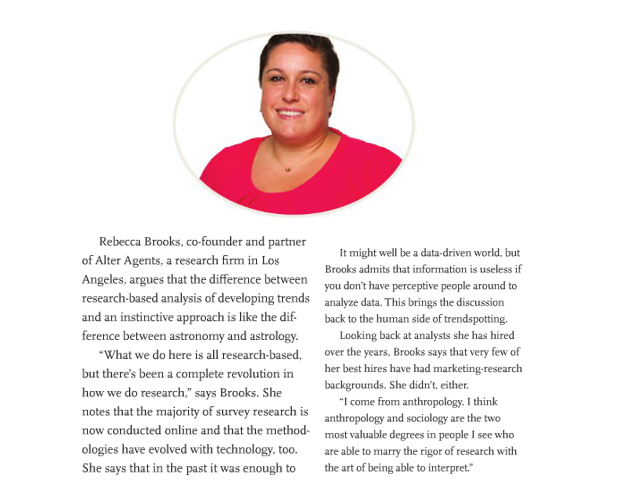What is the name of the research firm?
Observe the image and answer the question with a one-word or short phrase response.

Alter Agents